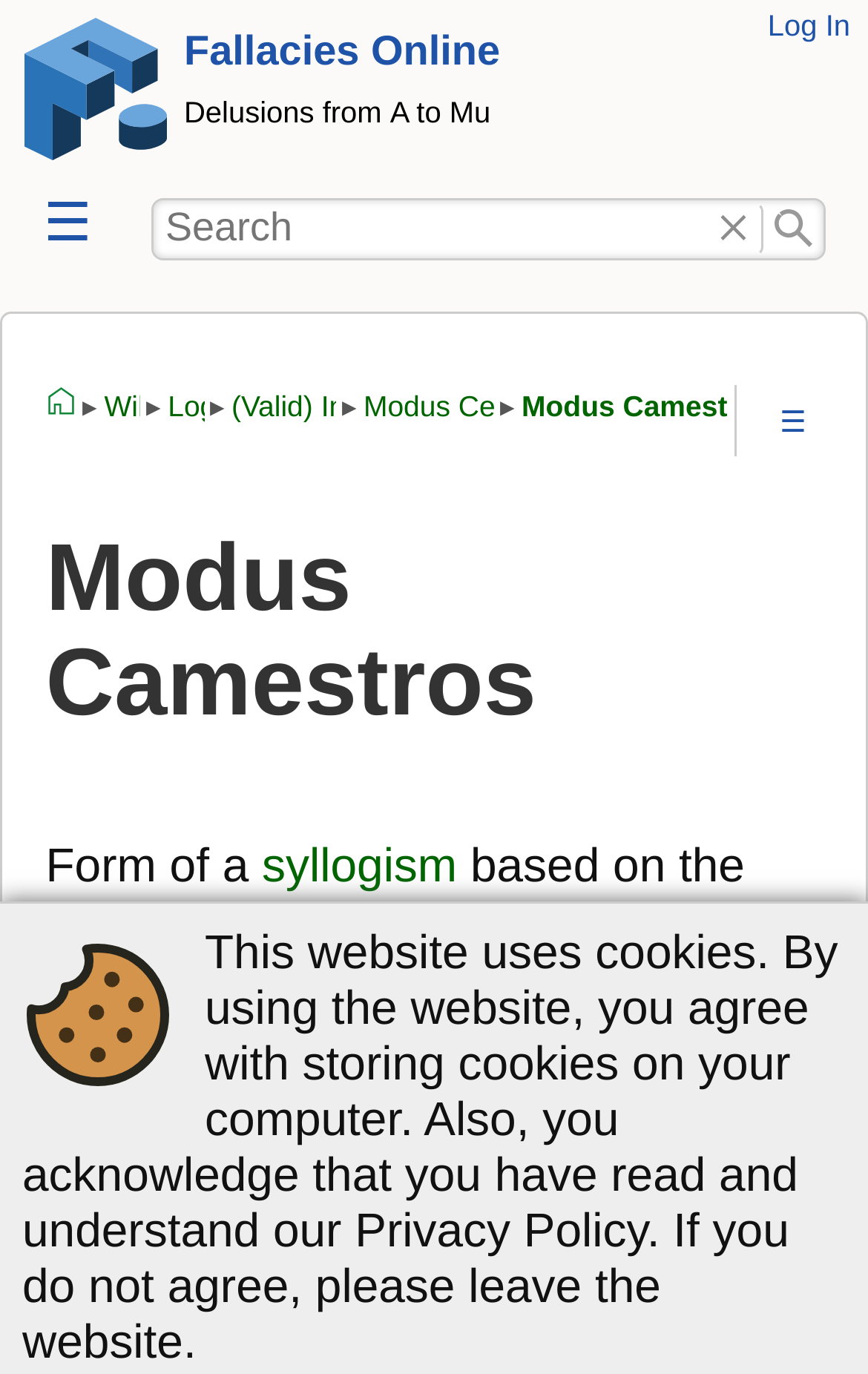Locate the bounding box of the UI element described by: "Modus Camestros" in the given webpage screenshot.

[0.601, 0.283, 0.89, 0.307]